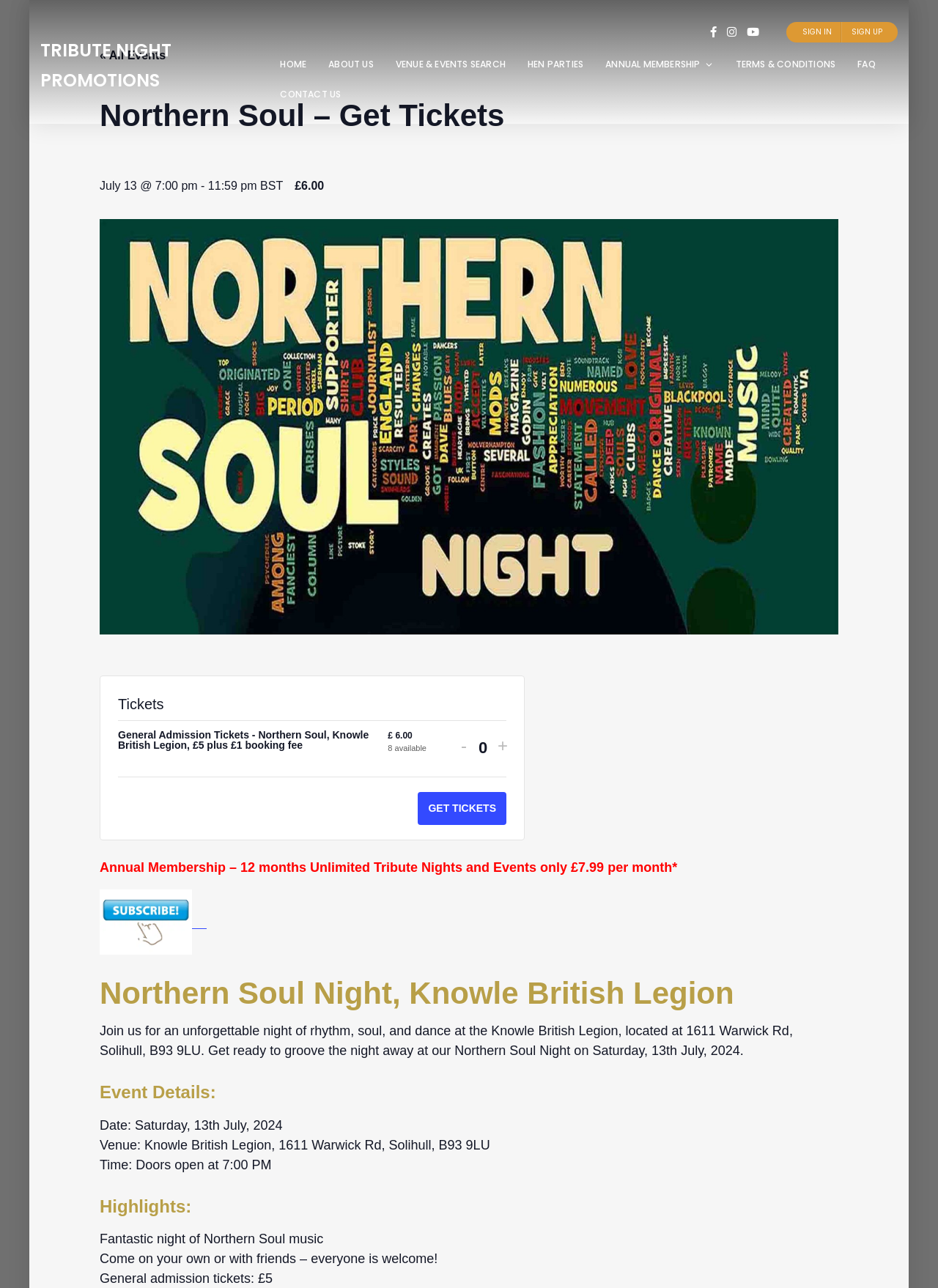What is the event date?
Please provide a detailed and comprehensive answer to the question.

I found the event date by looking at the 'Event Details' section, where it is explicitly stated as 'Date: Saturday, 13th July, 2024'.